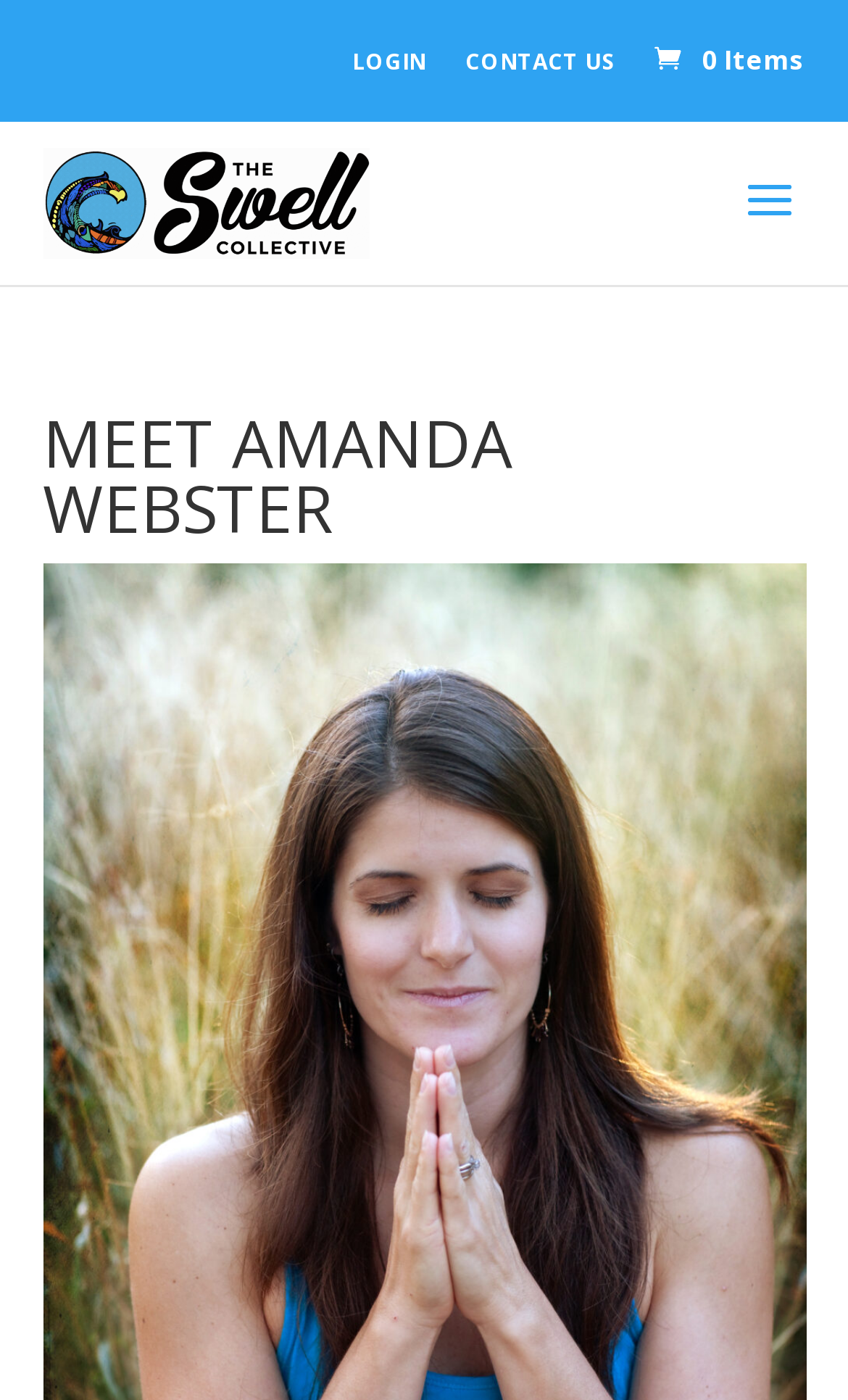Find the headline of the webpage and generate its text content.

MEET AMANDA WEBSTER